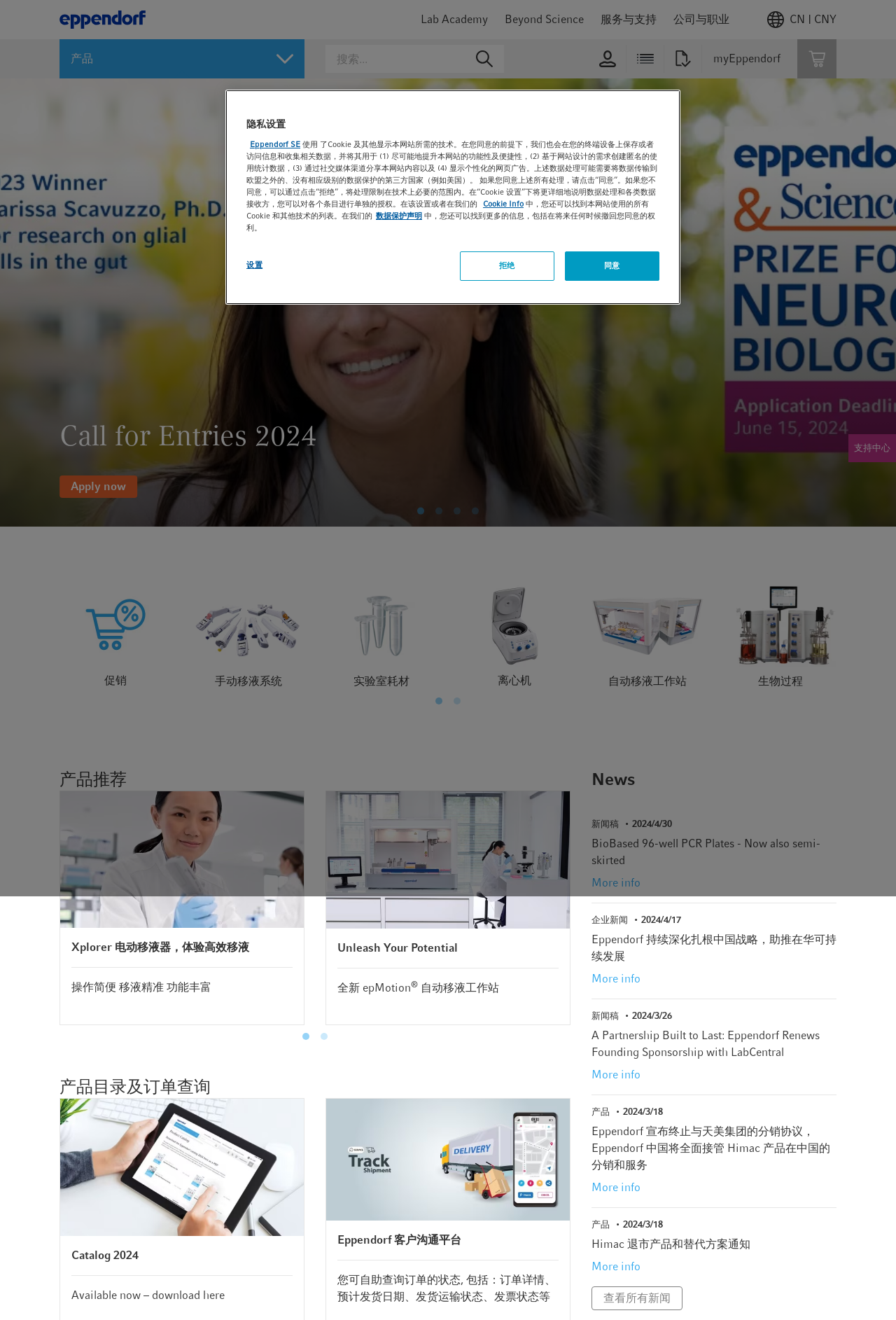Determine the bounding box coordinates of the clickable element necessary to fulfill the instruction: "Click 'Next' button". Provide the coordinates as four float numbers within the 0 to 1 range, i.e., [left, top, right, bottom].

[0.896, 0.48, 0.927, 0.501]